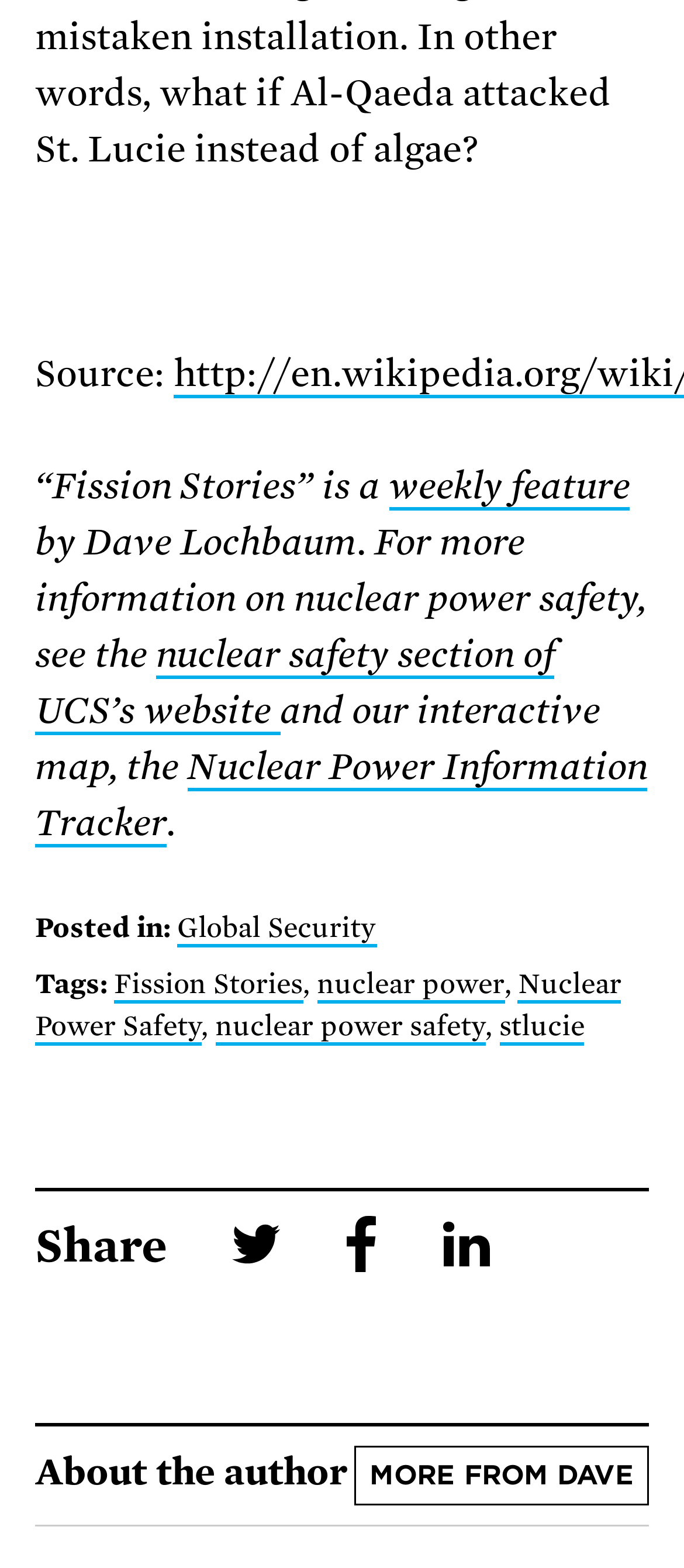Find the bounding box coordinates for the UI element that matches this description: "weekly feature".

[0.568, 0.297, 0.921, 0.326]